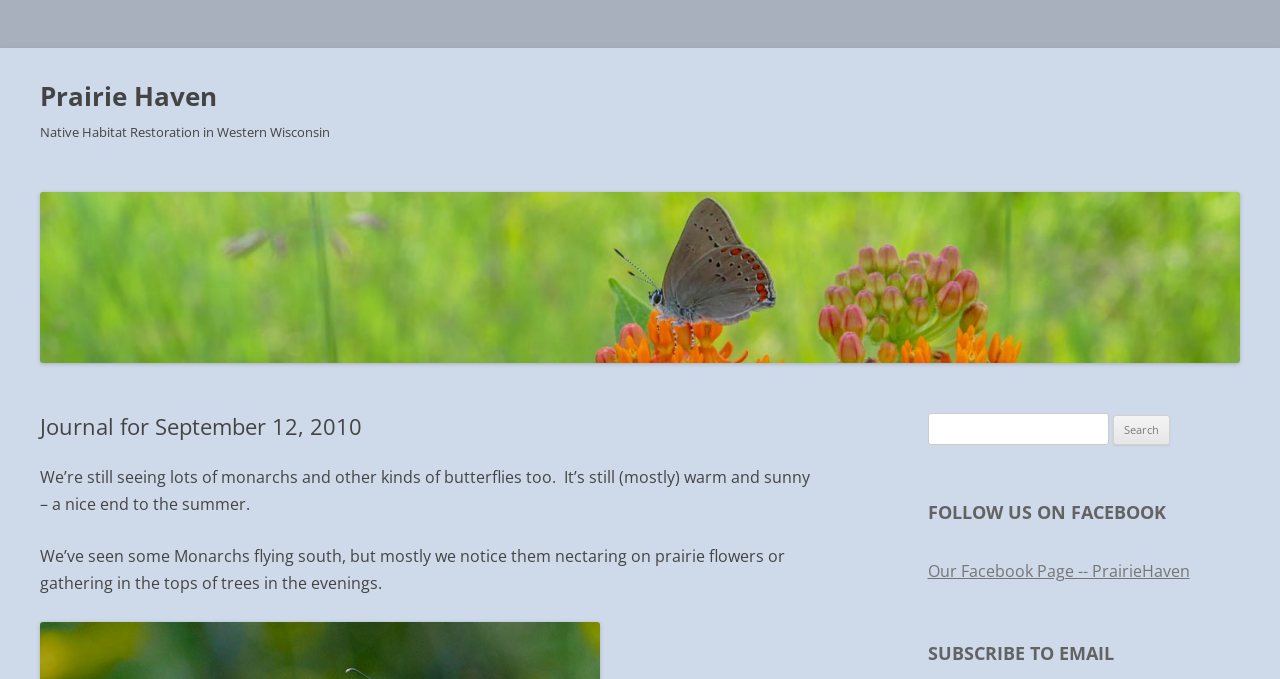What is the current season according to the author?
From the screenshot, supply a one-word or short-phrase answer.

End of summer